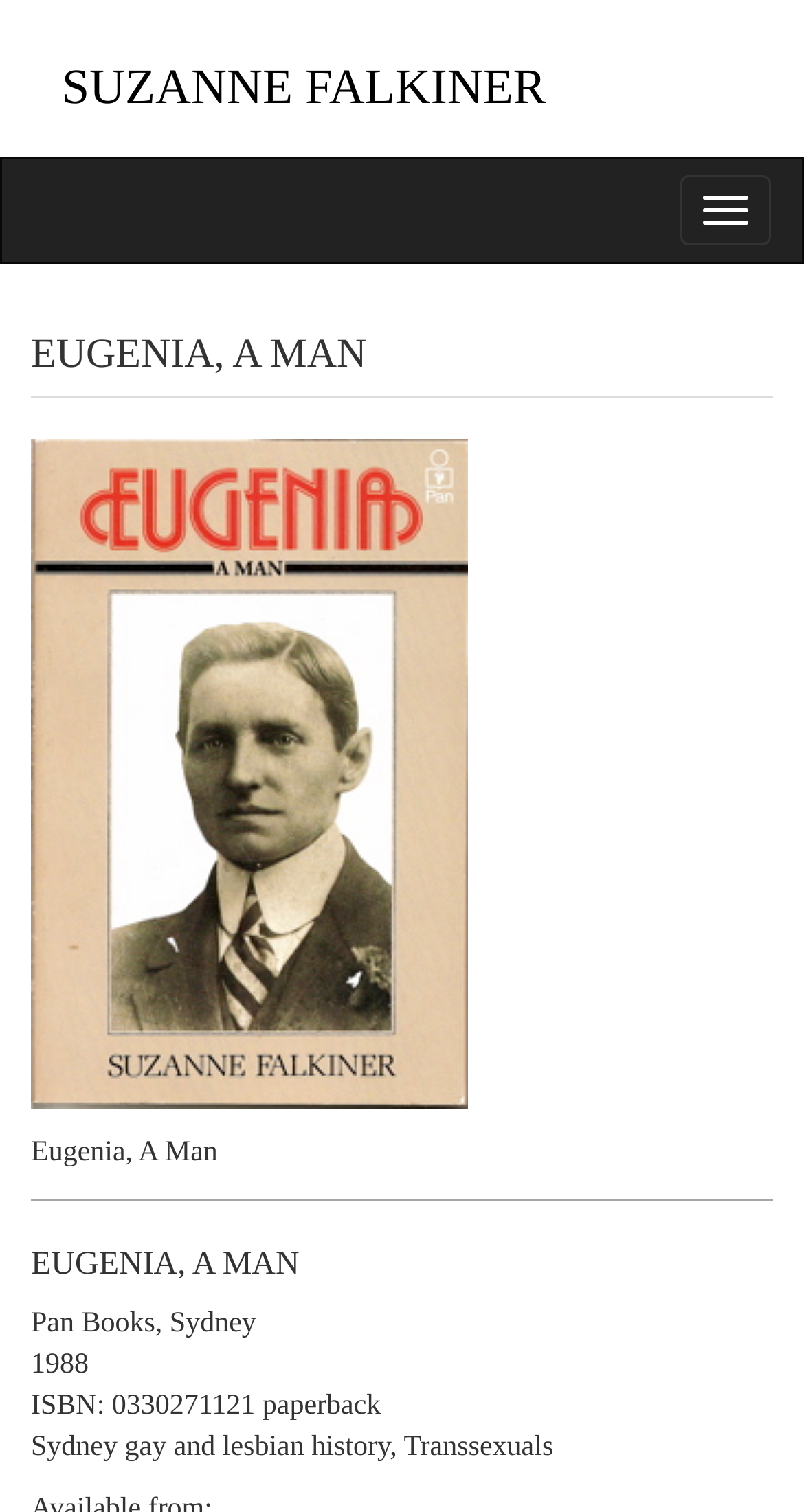What is the author's name?
Please answer the question with a detailed and comprehensive explanation.

The author's name is Suzanne Falkiner, which is mentioned in the heading 'SUZANNE FALKINER' and also as a link with the same text.